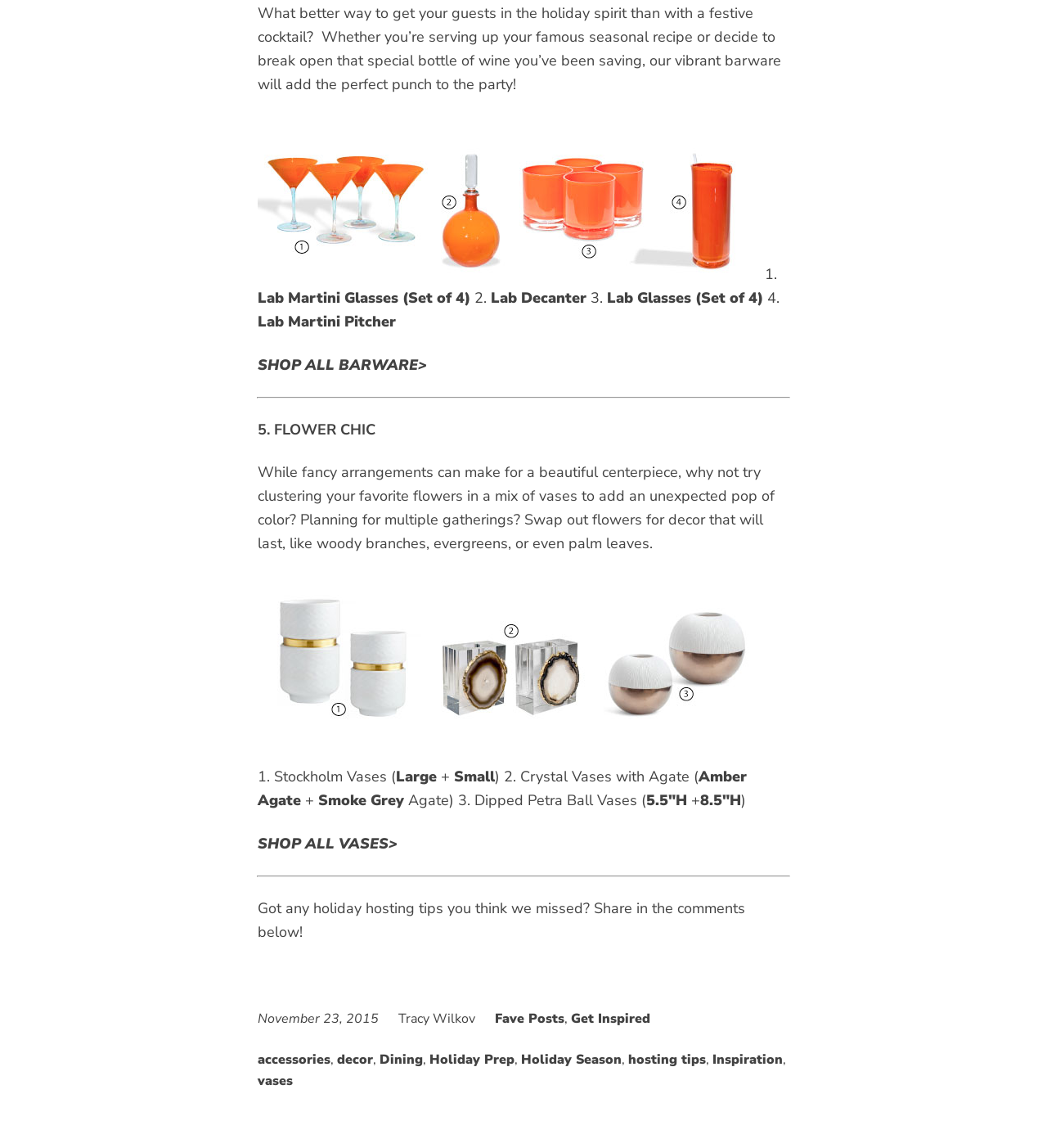What is the theme of the holiday season?
Based on the image, provide a one-word or brief-phrase response.

Hosting